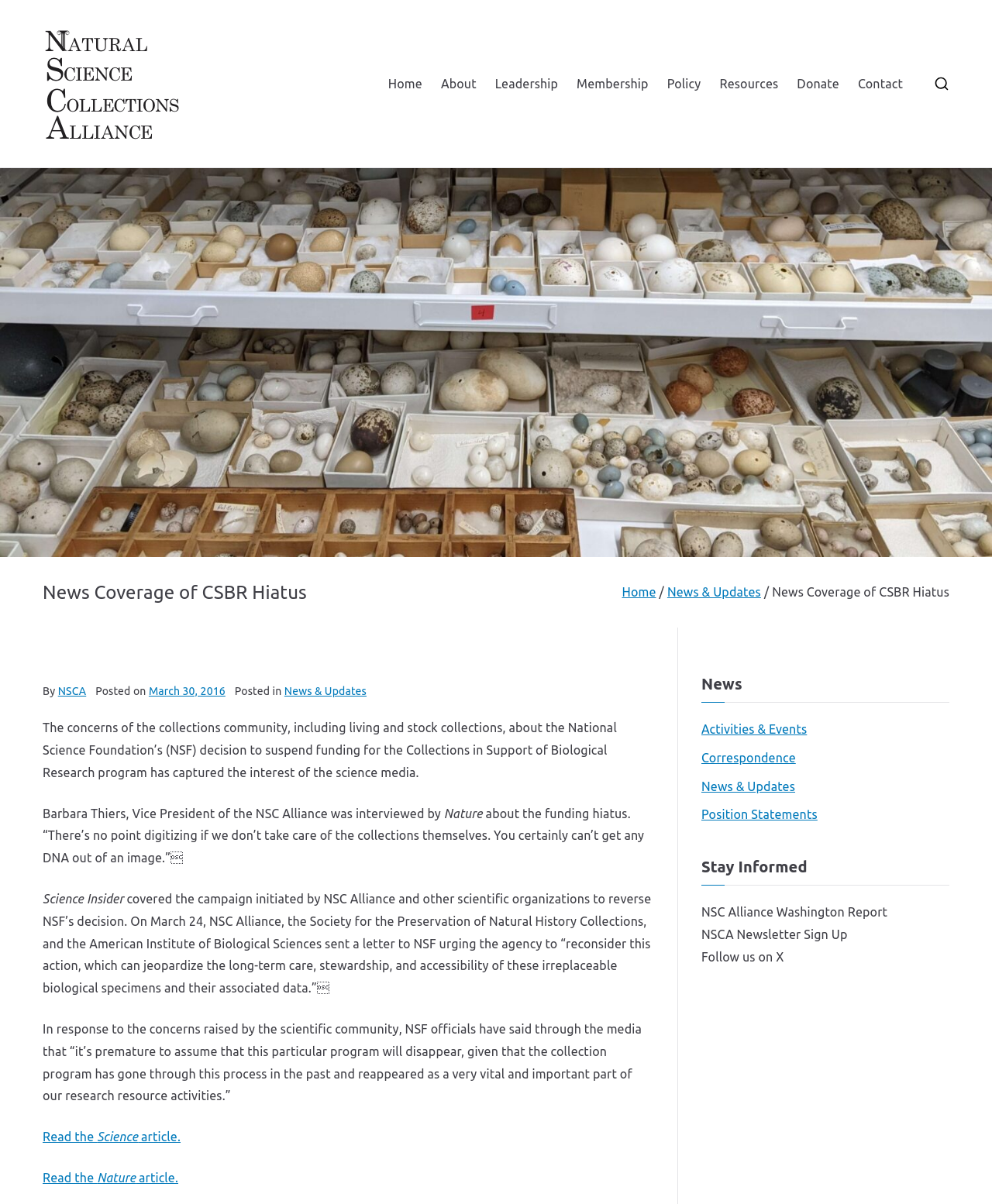Analyze the image and provide a detailed answer to the question: Who was interviewed by Nature?

I found the answer by reading the text on the webpage, which states 'Barbara Thiers, Vice President of the NSC Alliance was interviewed by Nature about the funding hiatus.' This suggests that Barbara Thiers was the person interviewed by Nature.